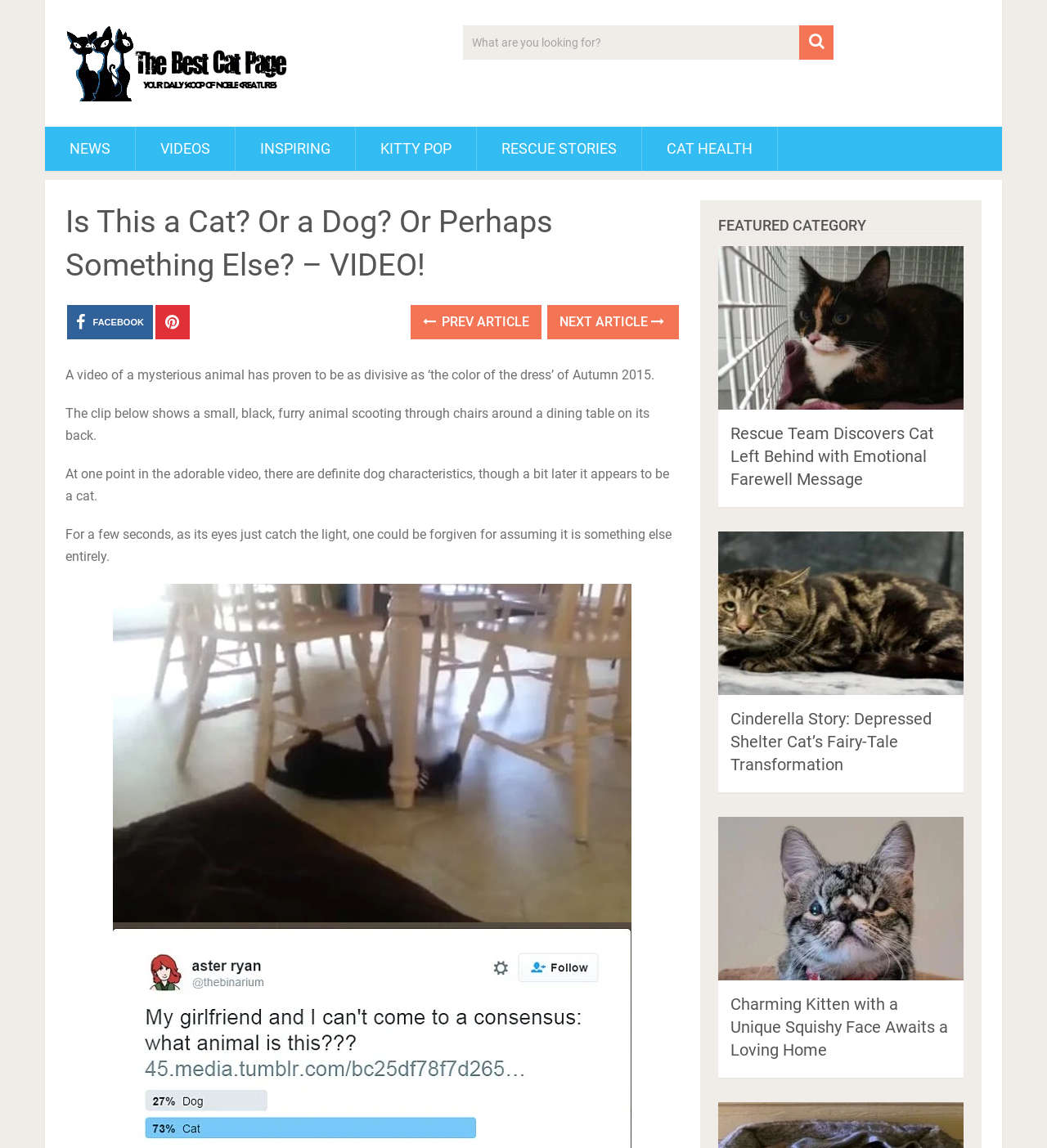Determine the bounding box coordinates of the clickable region to carry out the instruction: "Open the search bar".

None